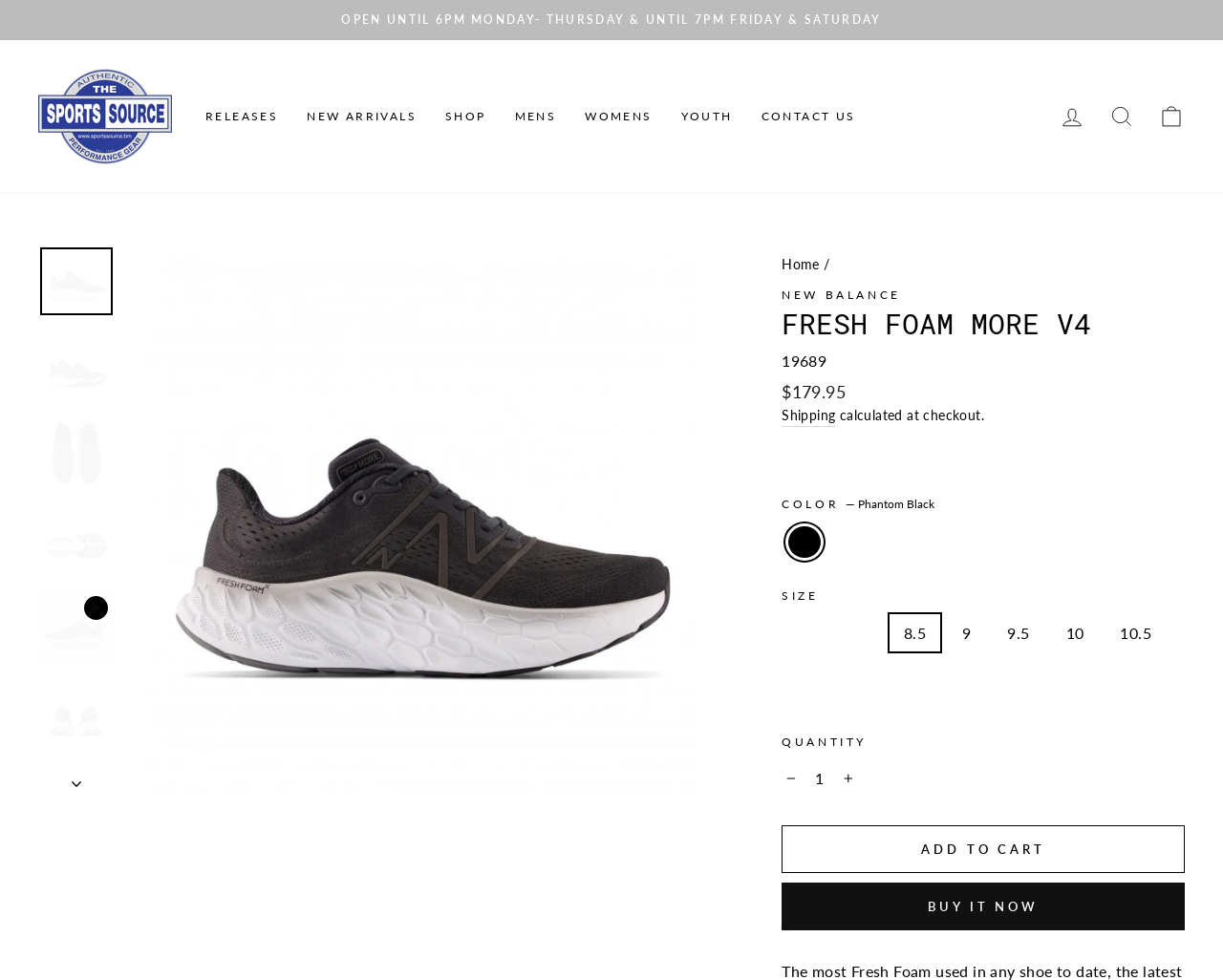Locate the bounding box coordinates of the element's region that should be clicked to carry out the following instruction: "Click the 'LOG IN' link". The coordinates need to be four float numbers between 0 and 1, i.e., [left, top, right, bottom].

[0.856, 0.098, 0.897, 0.14]